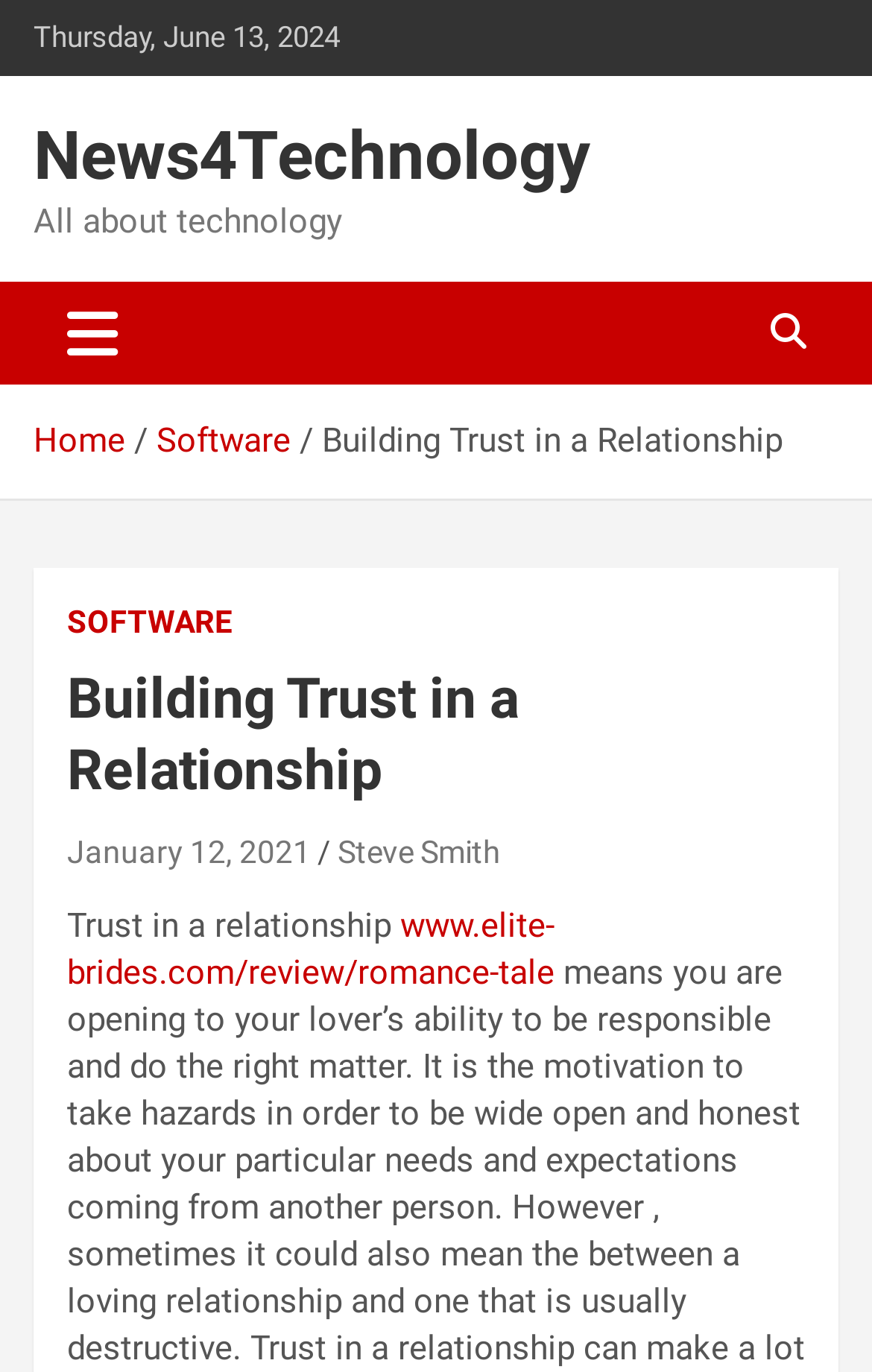Identify the bounding box coordinates for the element you need to click to achieve the following task: "read article about building trust in a relationship". Provide the bounding box coordinates as four float numbers between 0 and 1, in the form [left, top, right, bottom].

[0.077, 0.484, 0.923, 0.59]